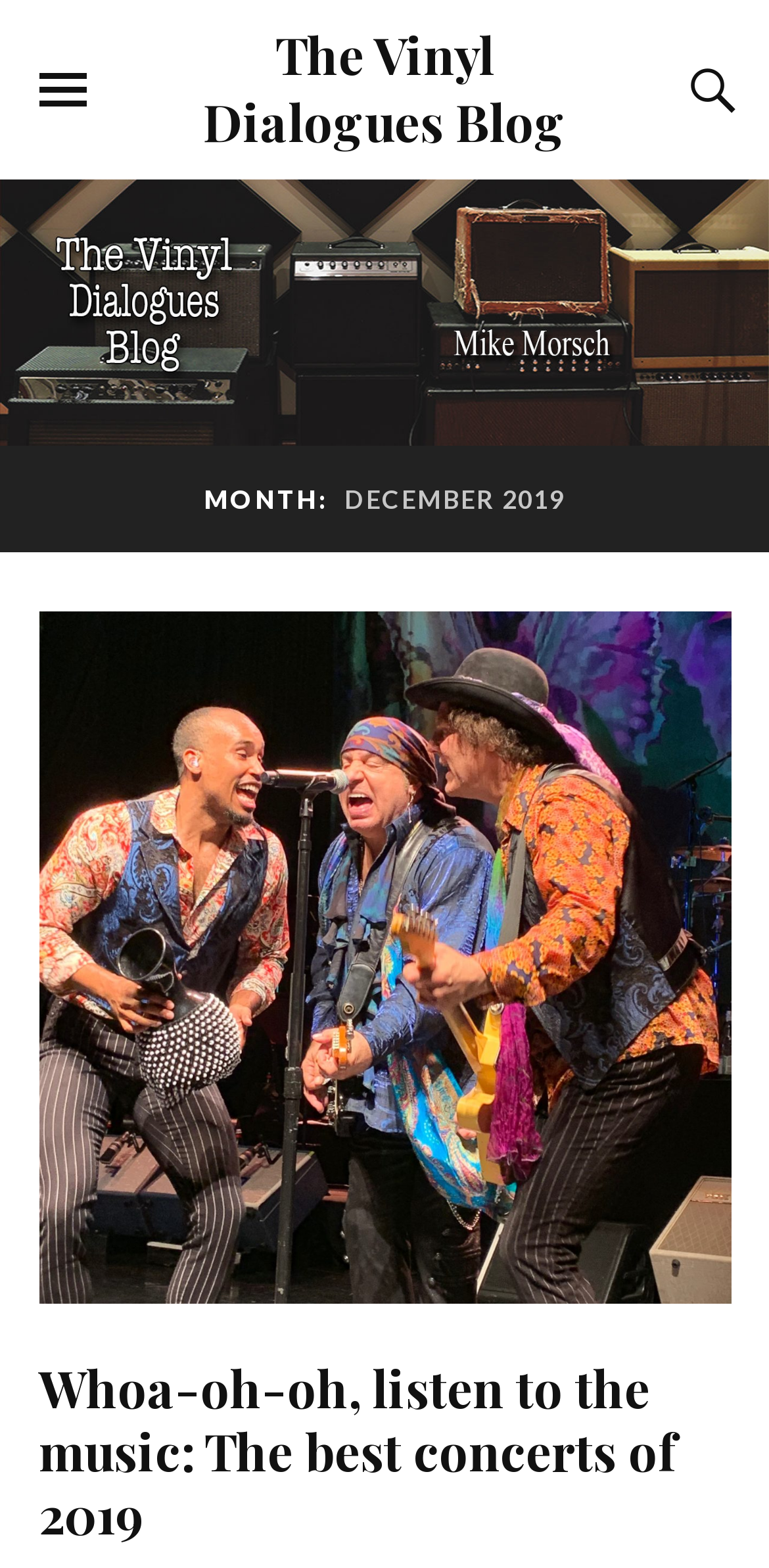How many links are there in the main content area?
Please ensure your answer is as detailed and informative as possible.

I counted the number of link elements that are children of the figure element with bounding box coordinates [0.0, 0.353, 1.0, 0.831]. There are two link elements: one with no text and another with the text 'Whoa-oh-oh, listen to the music: The best concerts of 2019'.